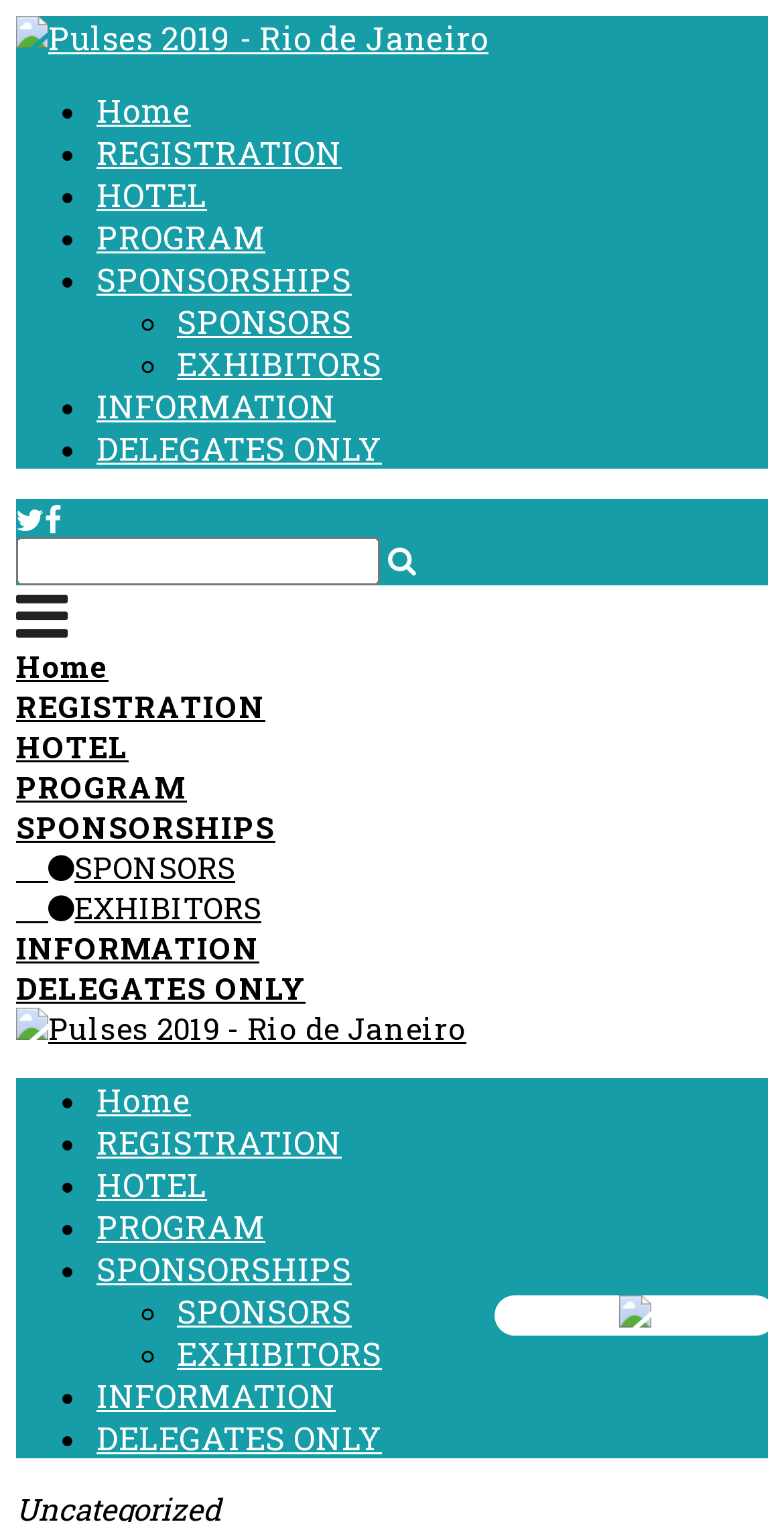Is there a search box on the webpage?
Please give a detailed and elaborate answer to the question.

I found a textbox on the webpage, which is likely a search box, located near the top of the page. It does not have a placeholder text, but it is a required field.